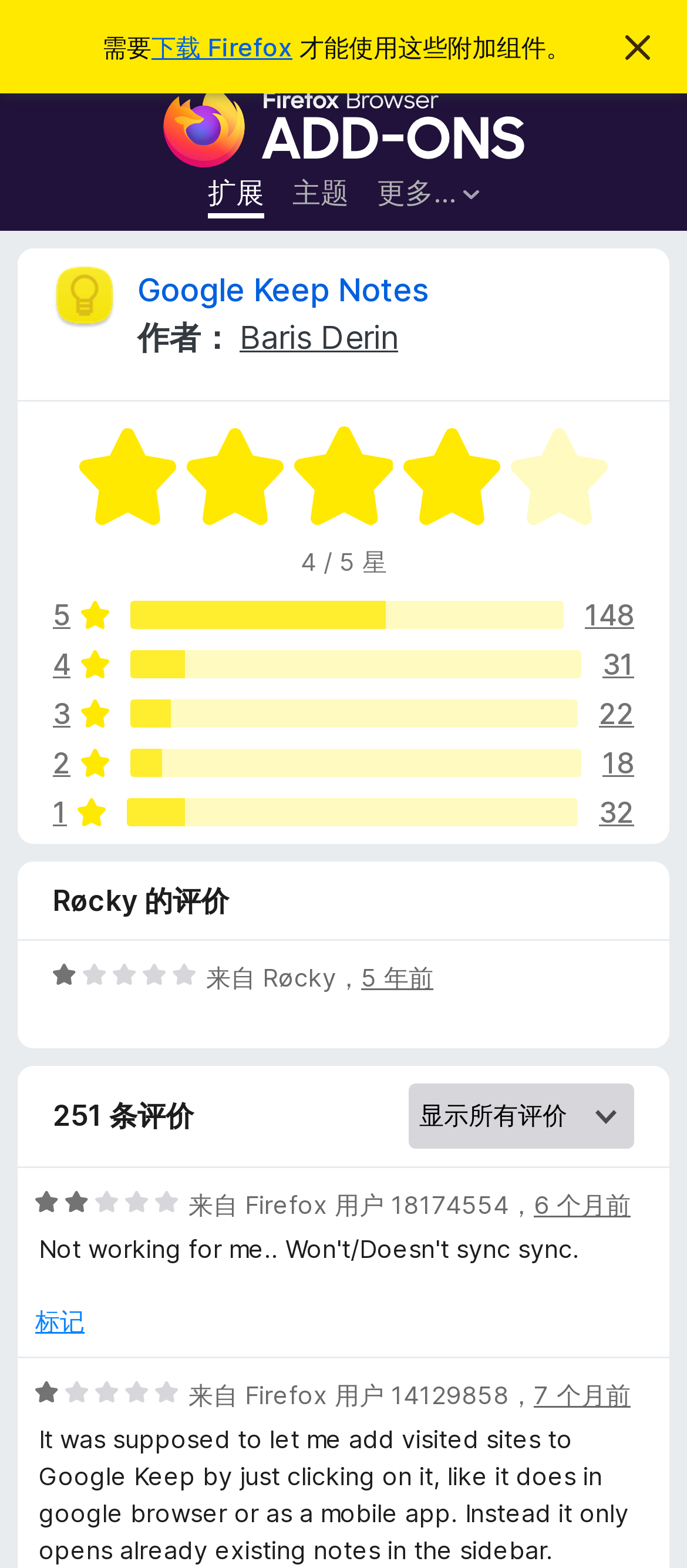Use a single word or phrase to answer the following:
How many reviews are there for Google Keep Notes?

251